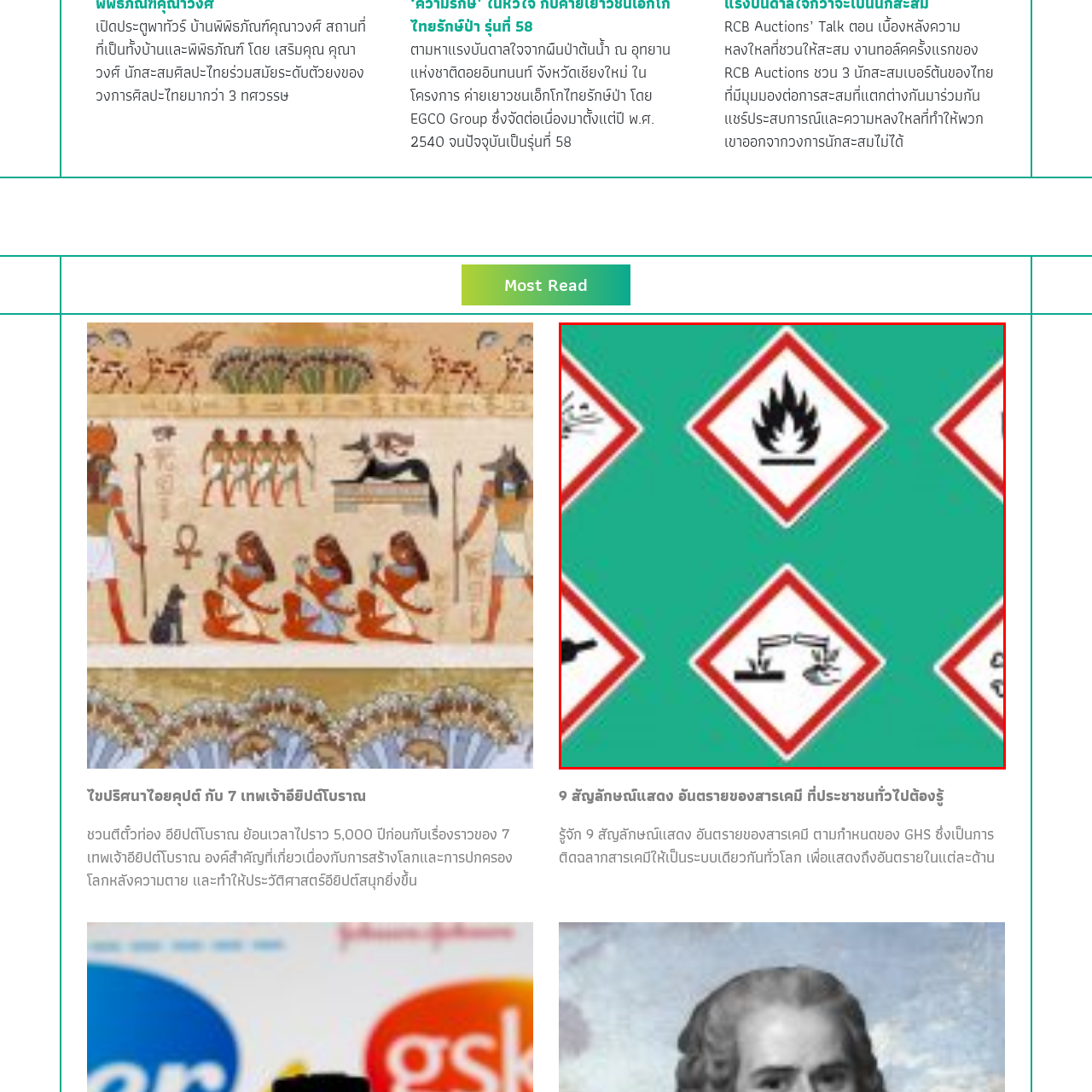Detail the contents of the image within the red outline in an elaborate manner.

The image features a collection of six distinct hazard symbols set against a vibrant teal background. These symbols are designed to communicate critical safety information regarding chemical hazards to the general public. They include:

1. A symbol indicating explosive materials.
2. A flame, representing flammable substances.
3. A symbol that typically warns about corrosive materials, highlighting the risk of damage to living tissue.
4. An image of a gas cylinder, which signifies the presence of gases under pressure.
5. A depiction of health hazards, aimed at alerting users to potential toxic substances.
6. A symbol denoting environmental hazards, focusing on the protection of ecosystems from harmful chemicals.

Together, these signs form an informative and visually striking presentation, emphasizing the importance of recognizing and understanding chemical safety risks.